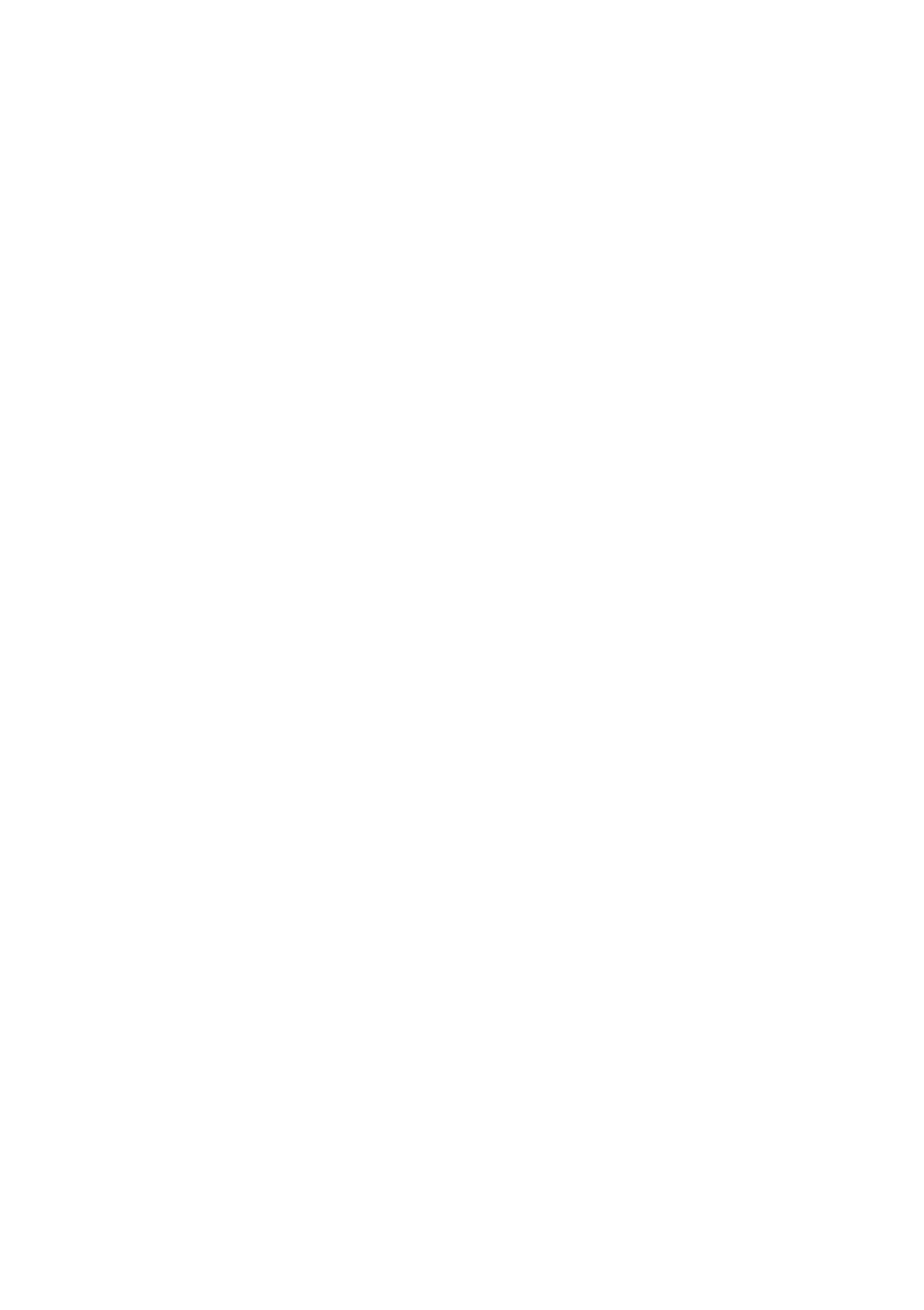Given the description "Uncategorised", determine the bounding box of the corresponding UI element.

None